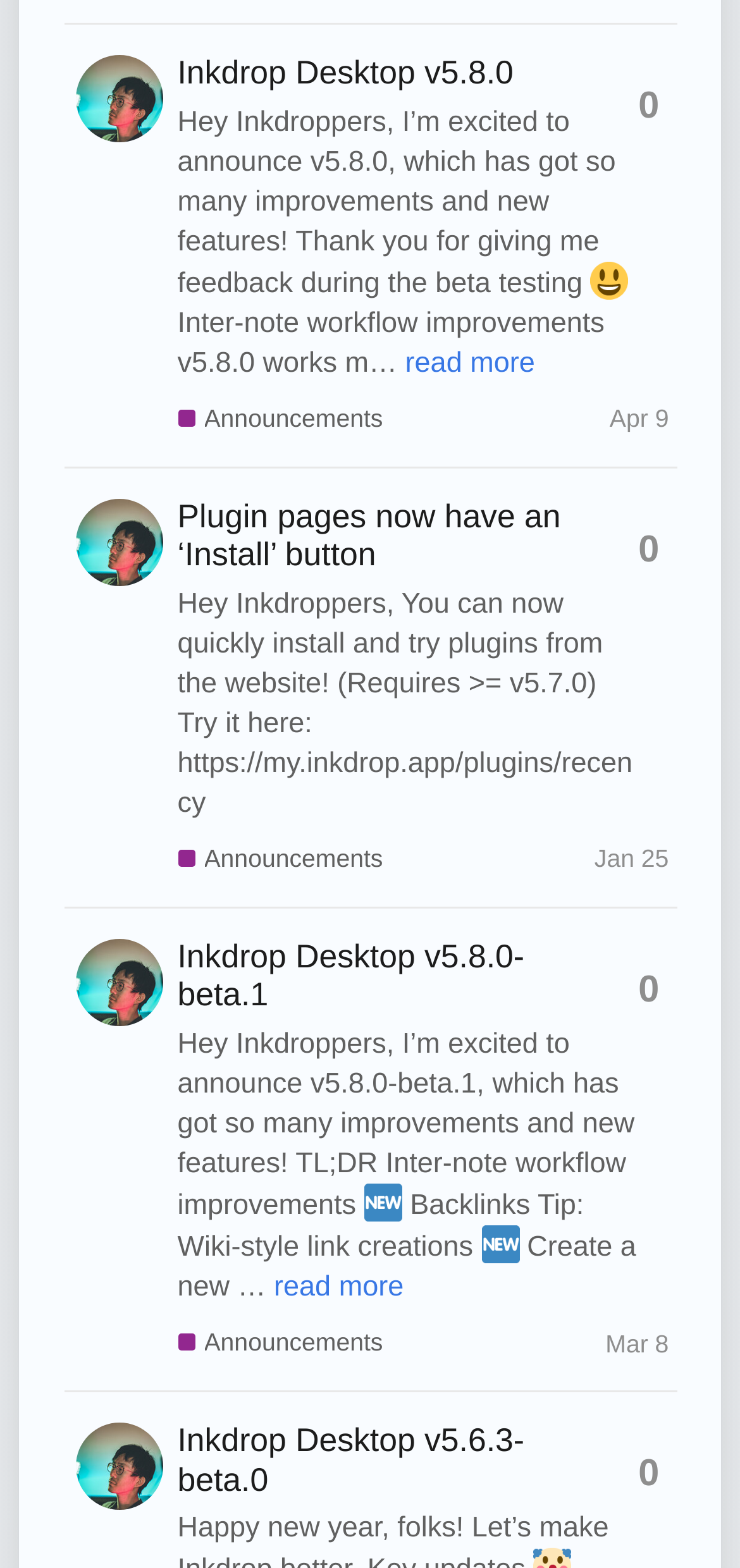Given the element description aria-label="craftzdog" title="craftzdog", specify the bounding box coordinates of the corresponding UI element in the format (top-left x, top-left y, bottom-right x, bottom-right y). All values must be between 0 and 1.

[0.099, 0.051, 0.222, 0.071]